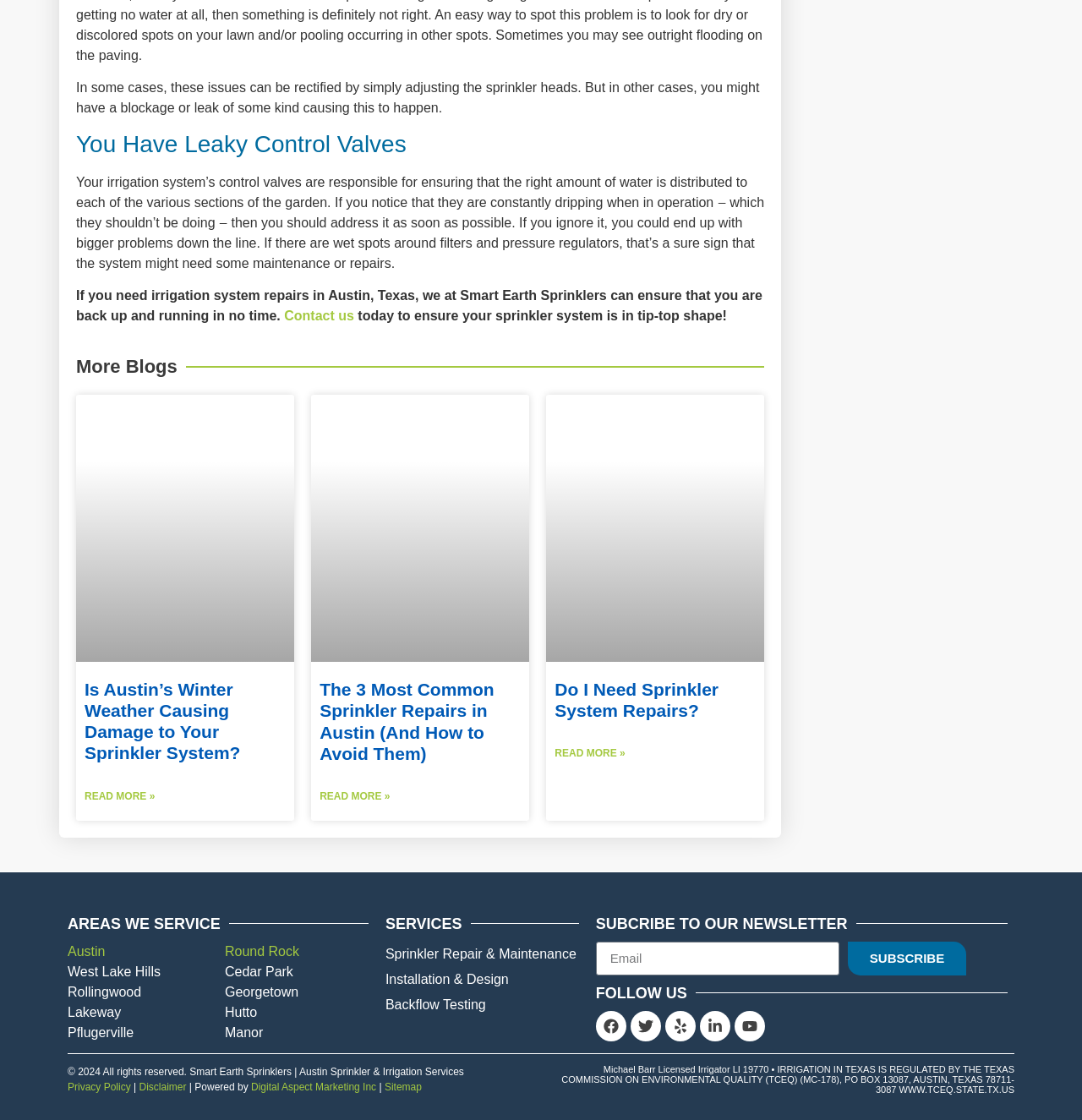Determine the bounding box coordinates for the element that should be clicked to follow this instruction: "Read more about Is Austin’s Winter Weather Causing Damage to Your Sprinkler System?". The coordinates should be given as four float numbers between 0 and 1, in the format [left, top, right, bottom].

[0.078, 0.704, 0.143, 0.717]